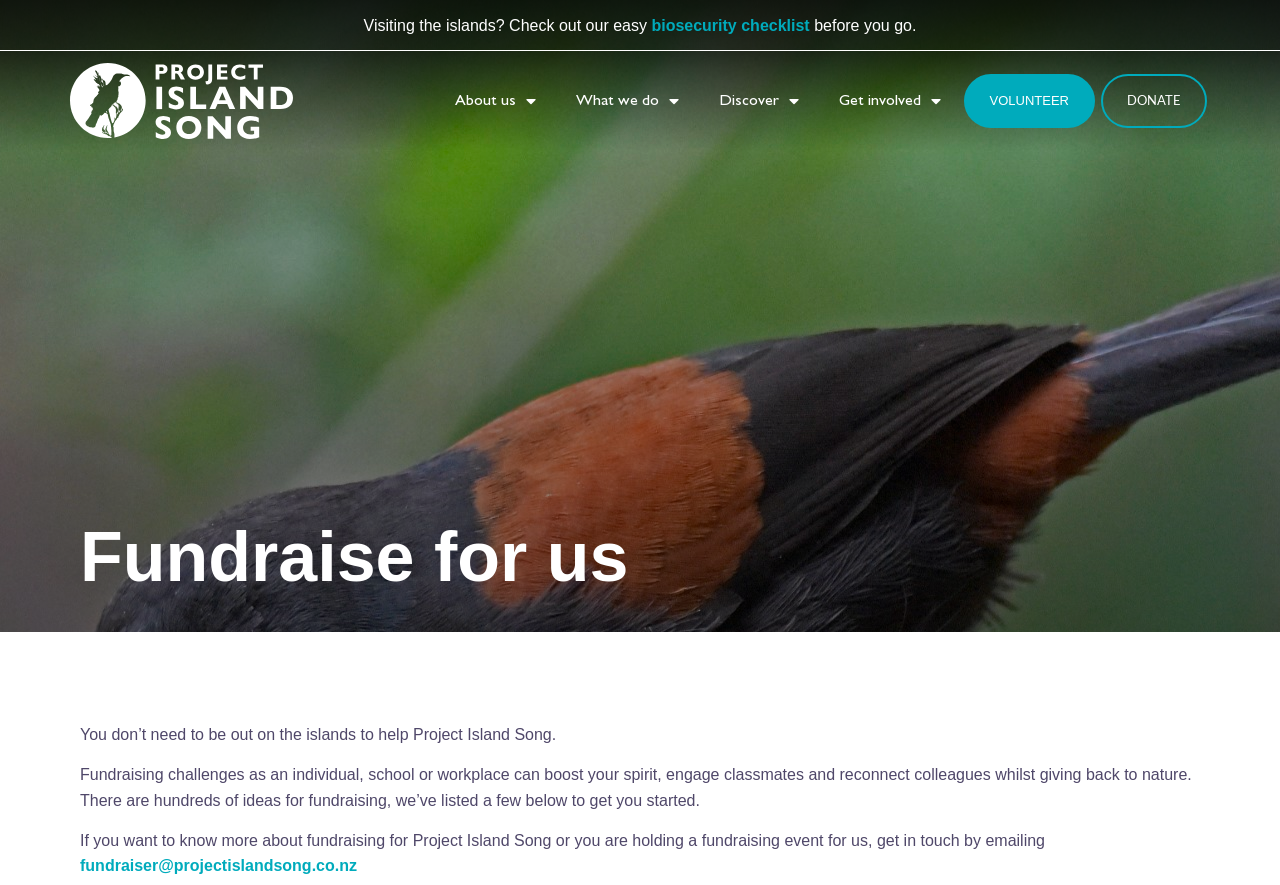What are the ways to get involved with the organization?
From the screenshot, provide a brief answer in one word or phrase.

Volunteer, Donate, Fundraise